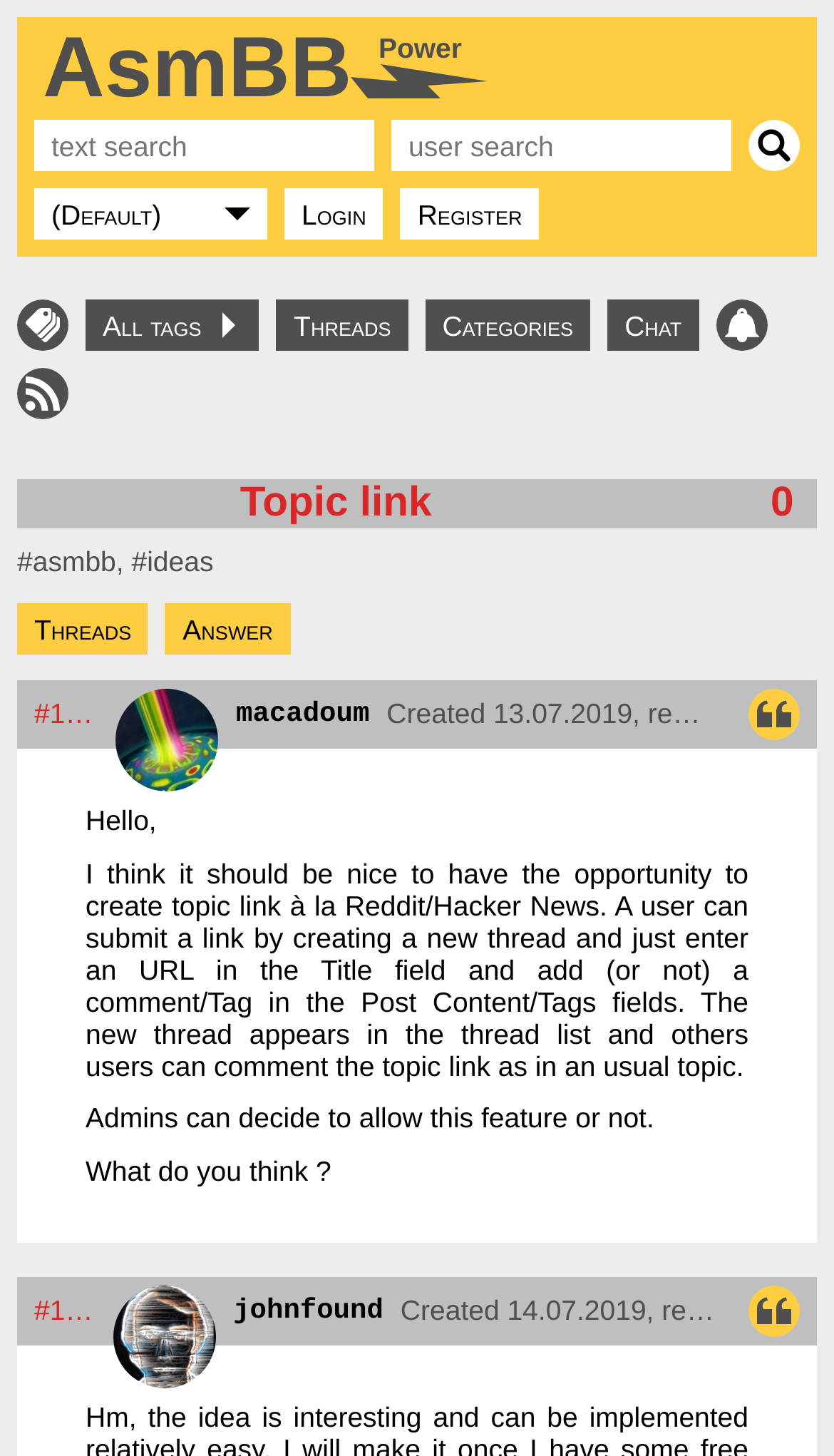Please find the bounding box coordinates of the element that you should click to achieve the following instruction: "Create a new thread". The coordinates should be presented as four float numbers between 0 and 1: [left, top, right, bottom].

[0.021, 0.329, 0.979, 0.363]